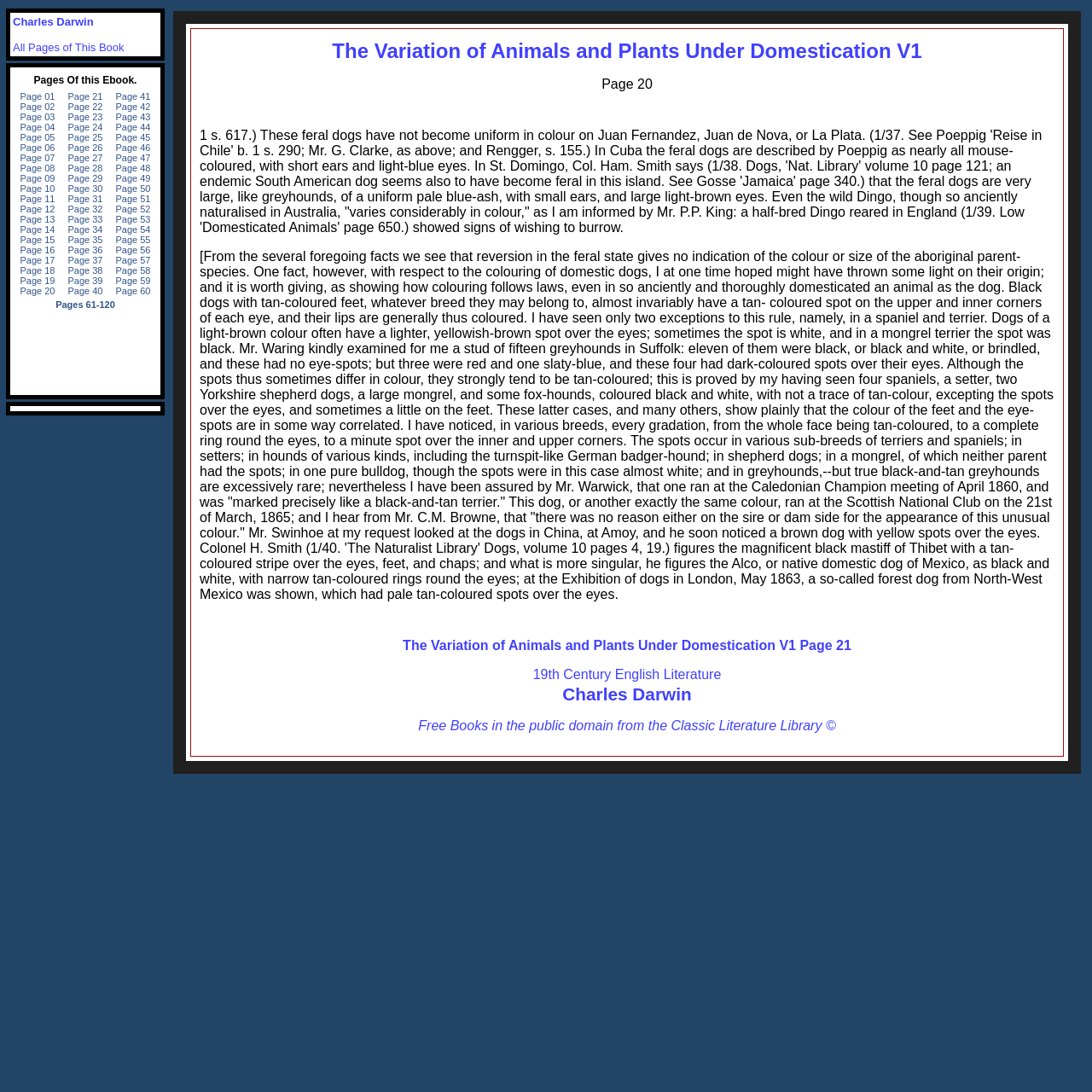Use a single word or phrase to answer this question: 
What is the current page number?

20